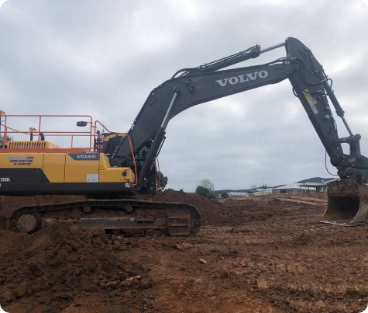What is the purpose of the machine's extended arm?
Provide a one-word or short-phrase answer based on the image.

heavy-duty tasks